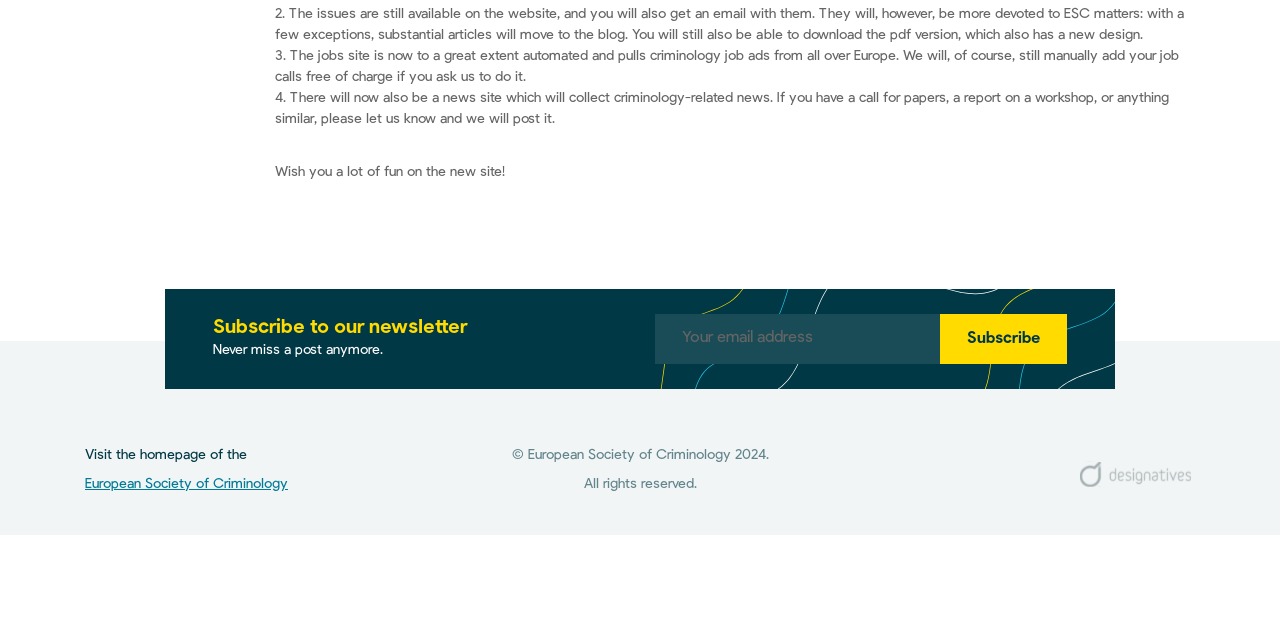Predict the bounding box of the UI element based on this description: "European Society of Criminology".

[0.066, 0.745, 0.225, 0.767]